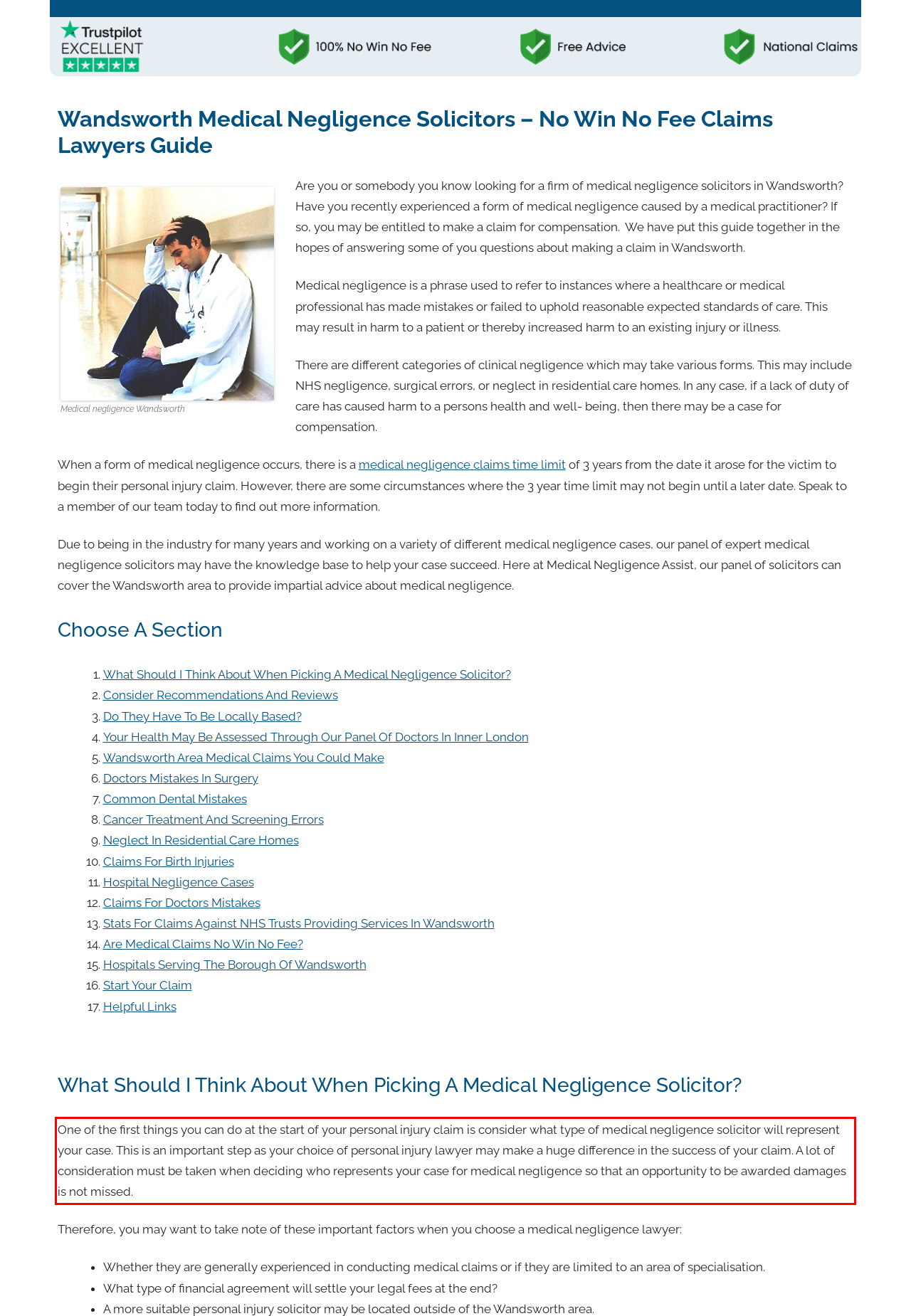From the provided screenshot, extract the text content that is enclosed within the red bounding box.

One of the first things you can do at the start of your personal injury claim is consider what type of medical negligence solicitor will represent your case. This is an important step as your choice of personal injury lawyer may make a huge difference in the success of your claim. A lot of consideration must be taken when deciding who represents your case for medical negligence so that an opportunity to be awarded damages is not missed.